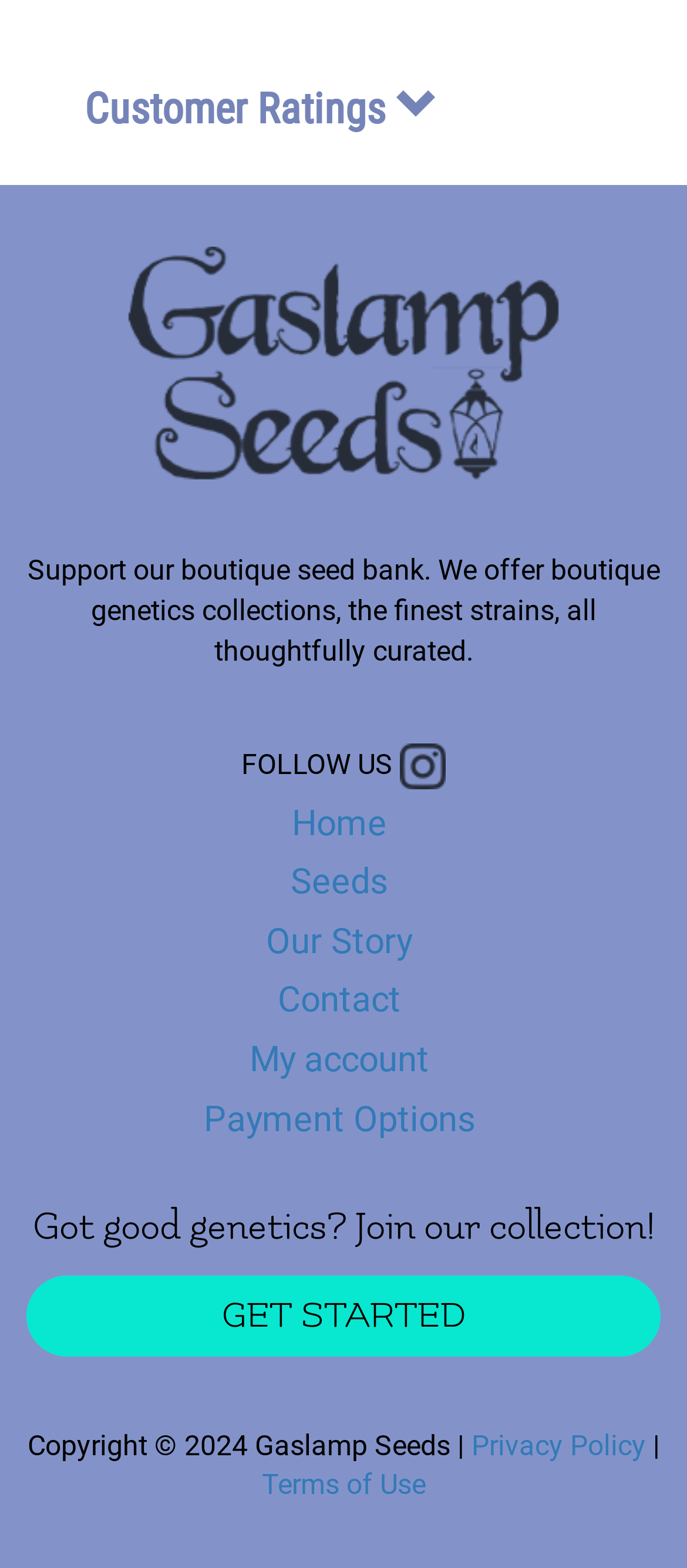What is the call-to-action for joining the collection?
Ensure your answer is thorough and detailed.

The call-to-action for joining the collection can be found in the section with the heading 'Got good genetics? Join our collection!', which is a link that says 'GET STARTED'.